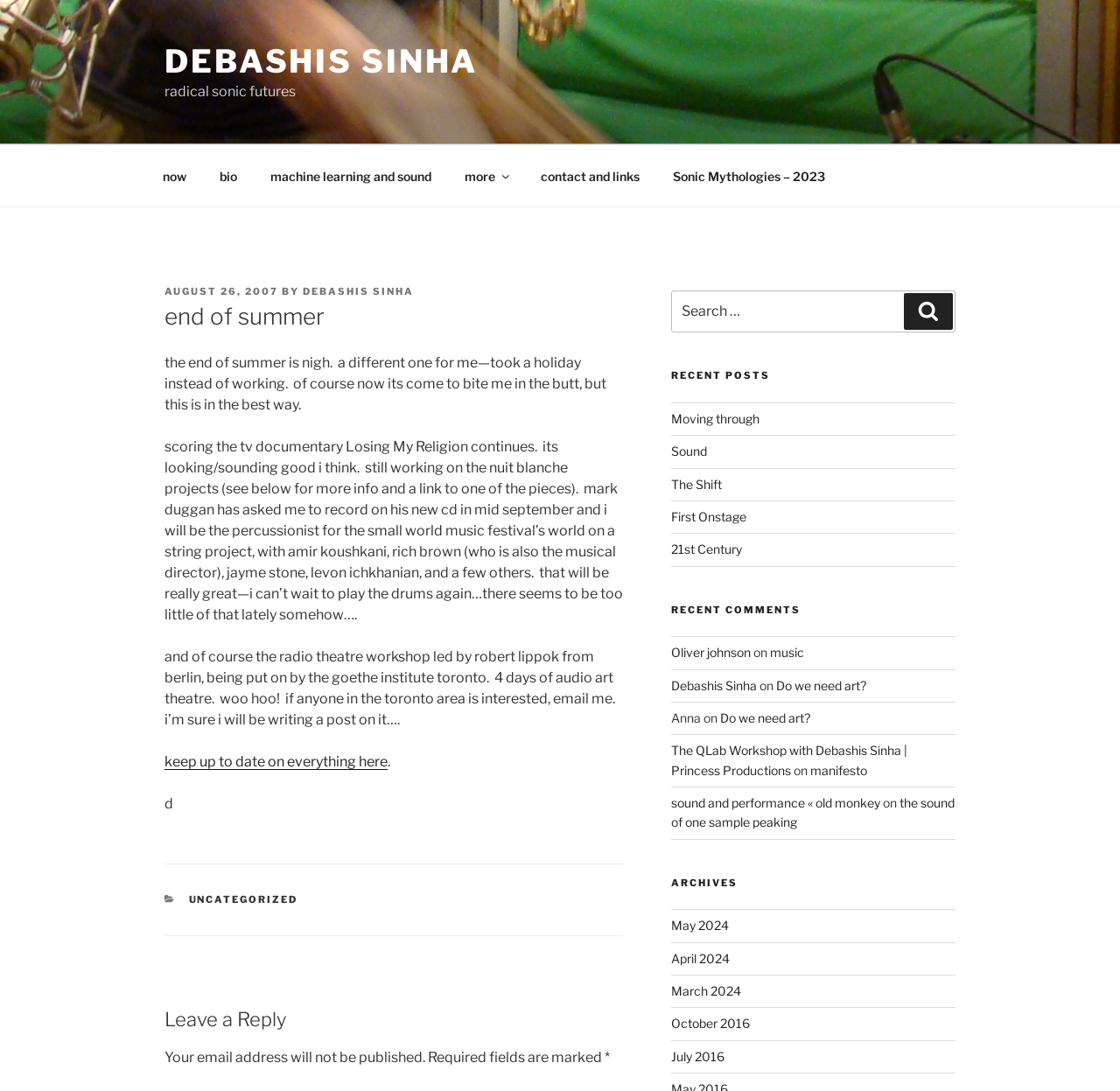What is the title or heading displayed on the webpage?

end of summer